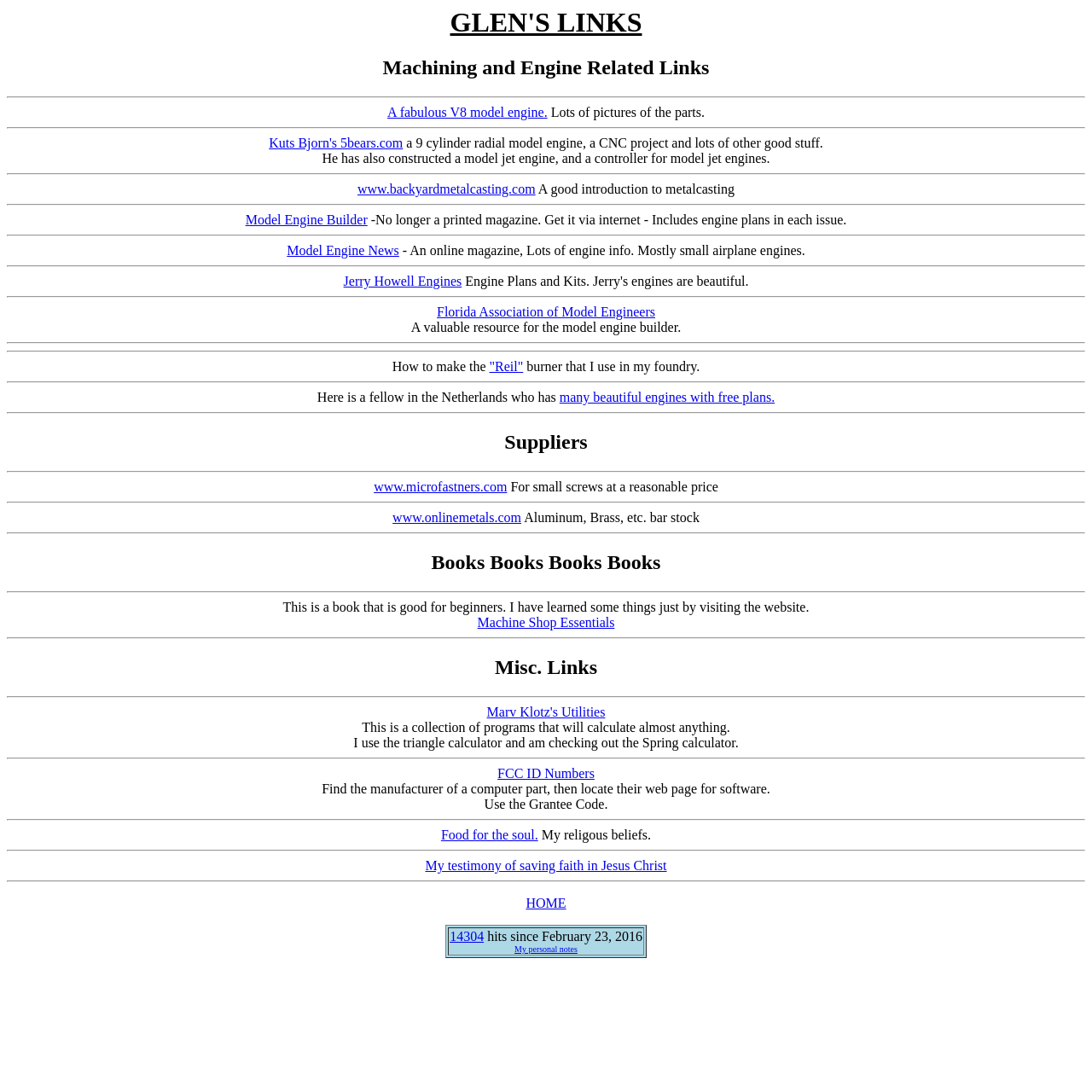Respond with a single word or phrase to the following question:
What is the name of the online magazine mentioned on the webpage?

Model Engine News